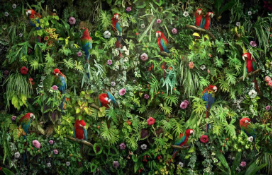What is the dominant color in the artwork?
Use the image to answer the question with a single word or phrase.

Green